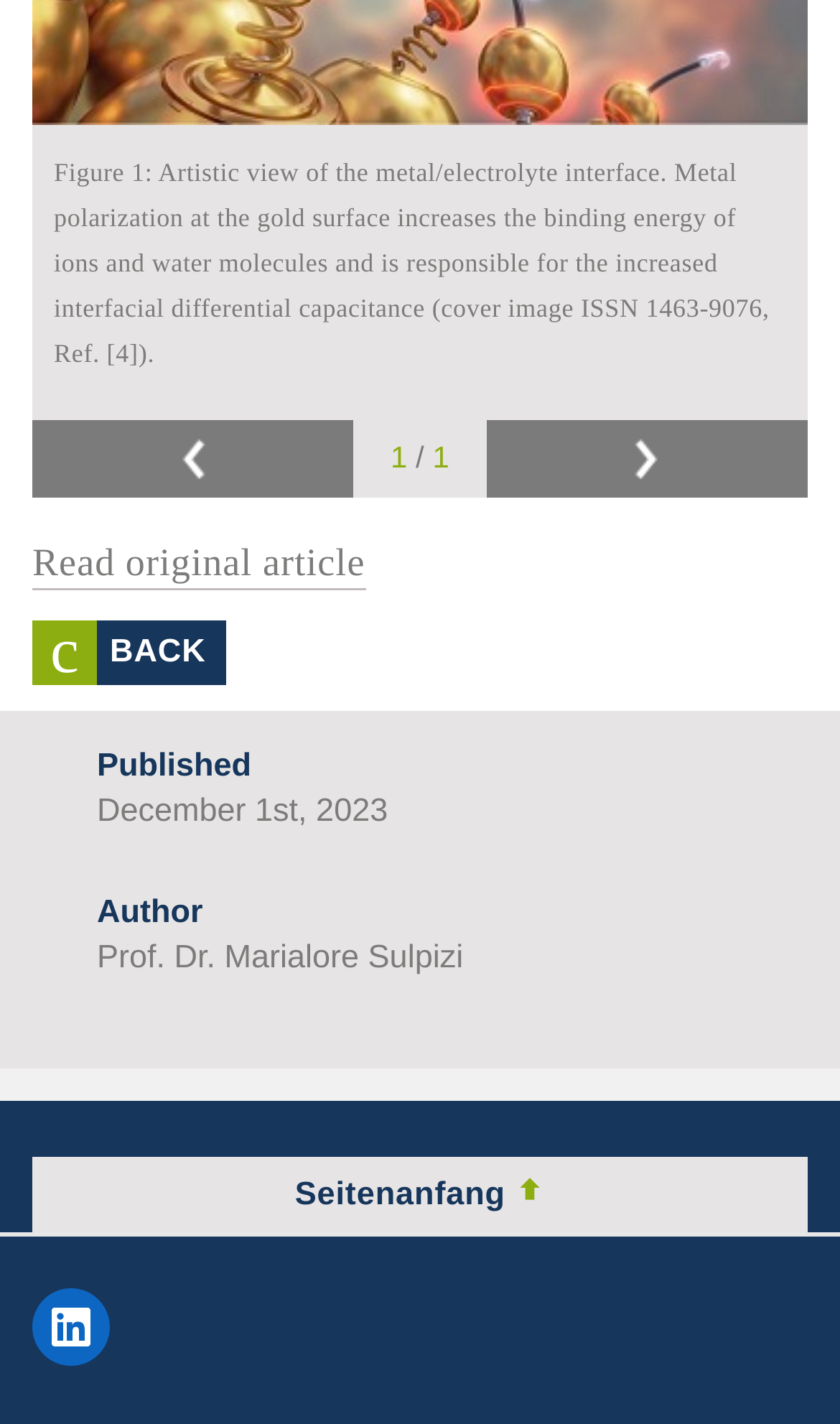Kindly respond to the following question with a single word or a brief phrase: 
What is the date of the article?

December 1st, 2023